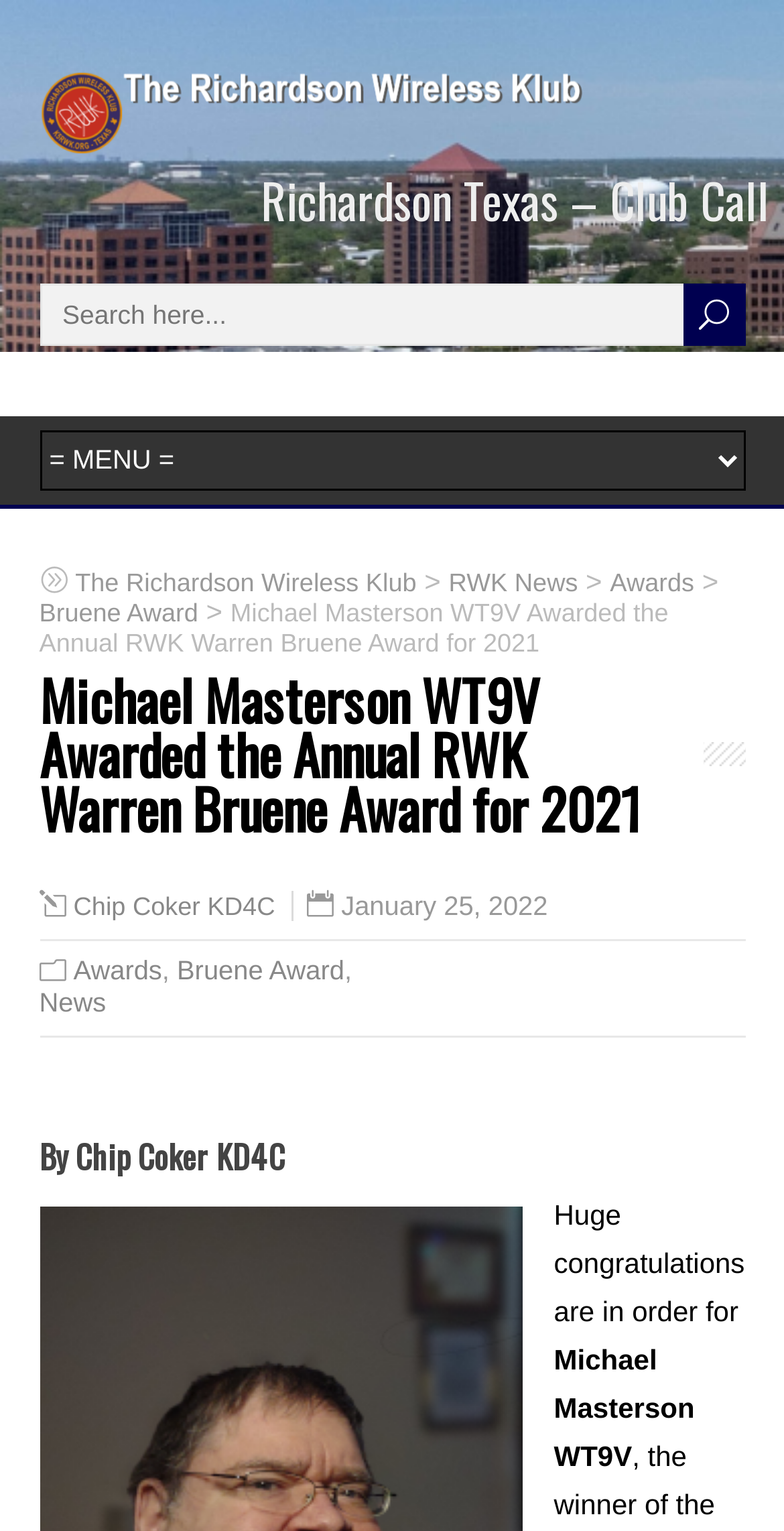Indicate the bounding box coordinates of the element that must be clicked to execute the instruction: "View Bruene Award". The coordinates should be given as four float numbers between 0 and 1, i.e., [left, top, right, bottom].

[0.05, 0.39, 0.253, 0.41]